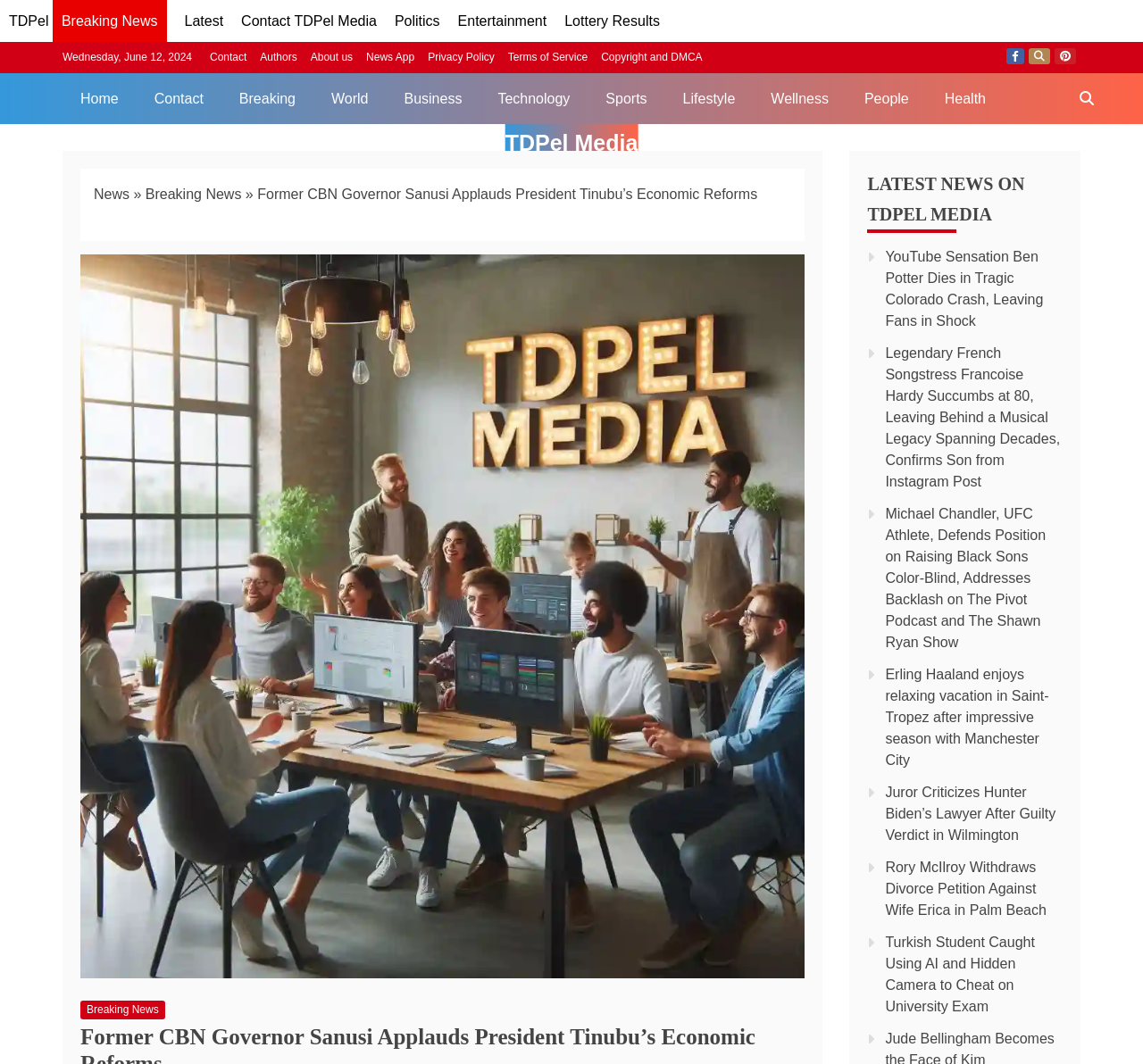Highlight the bounding box coordinates of the region I should click on to meet the following instruction: "Click on the 'TDPel' link".

[0.008, 0.013, 0.043, 0.027]